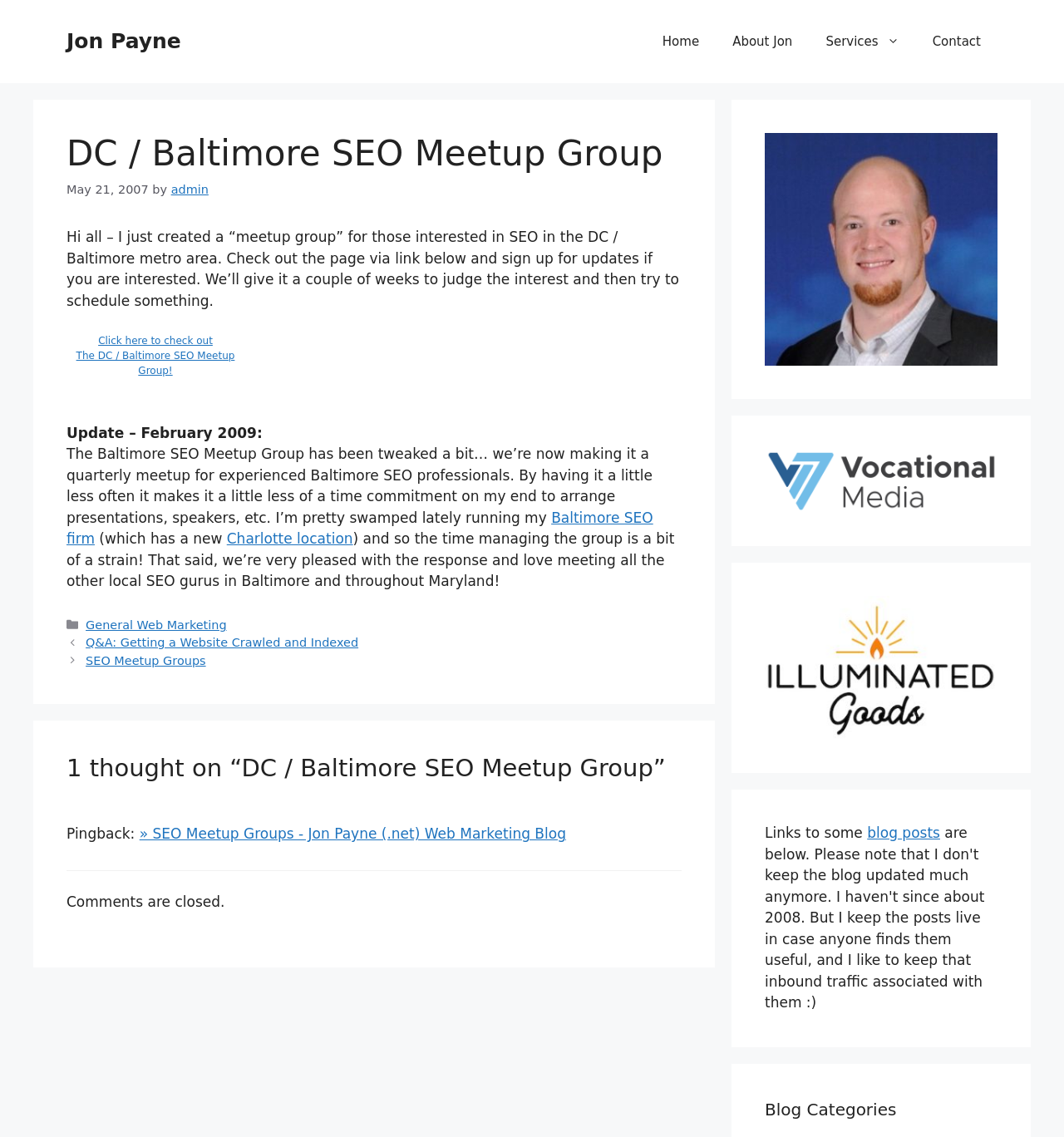Who created the meetup group?
Please ensure your answer is as detailed and informative as possible.

I found the answer by looking at the link 'admin' which is located next to the text 'by' and the time 'May 21, 2007'. This suggests that 'admin' is the creator of the meetup group.